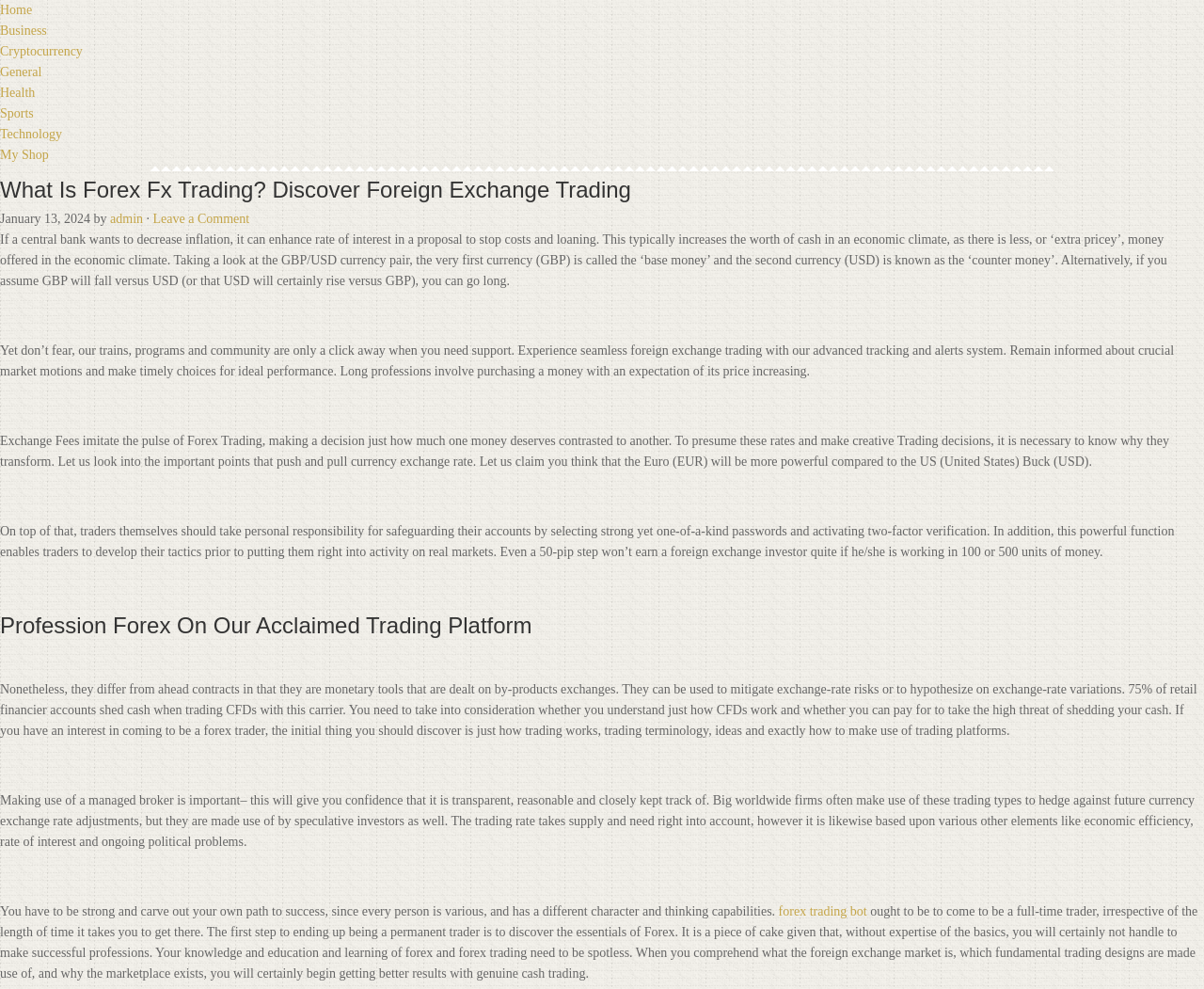Please determine the bounding box coordinates of the clickable area required to carry out the following instruction: "Click on the 'My Shop' link". The coordinates must be four float numbers between 0 and 1, represented as [left, top, right, bottom].

[0.0, 0.149, 0.04, 0.164]